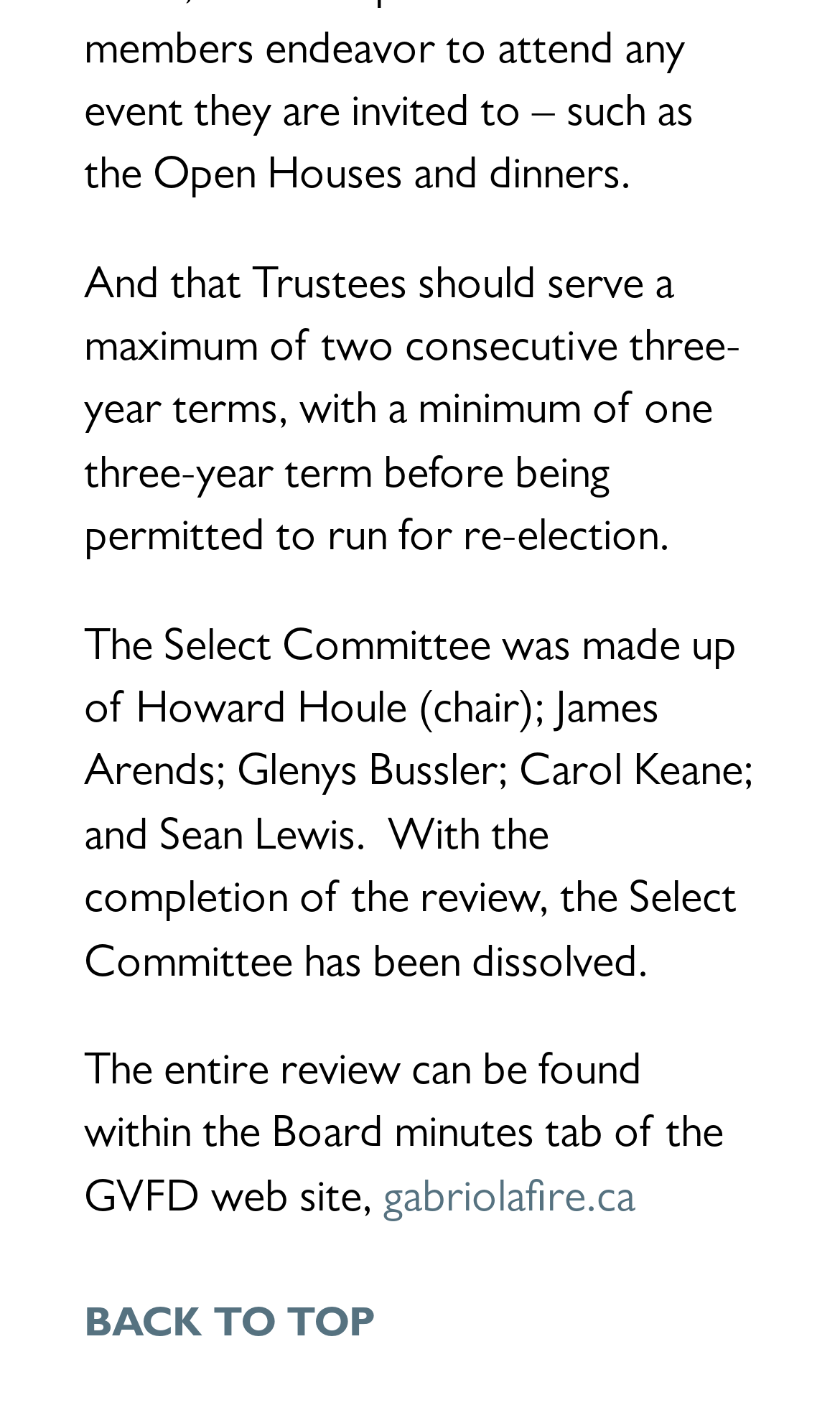Reply to the question below using a single word or brief phrase:
What is the maximum number of consecutive three-year terms for Trustees?

Two